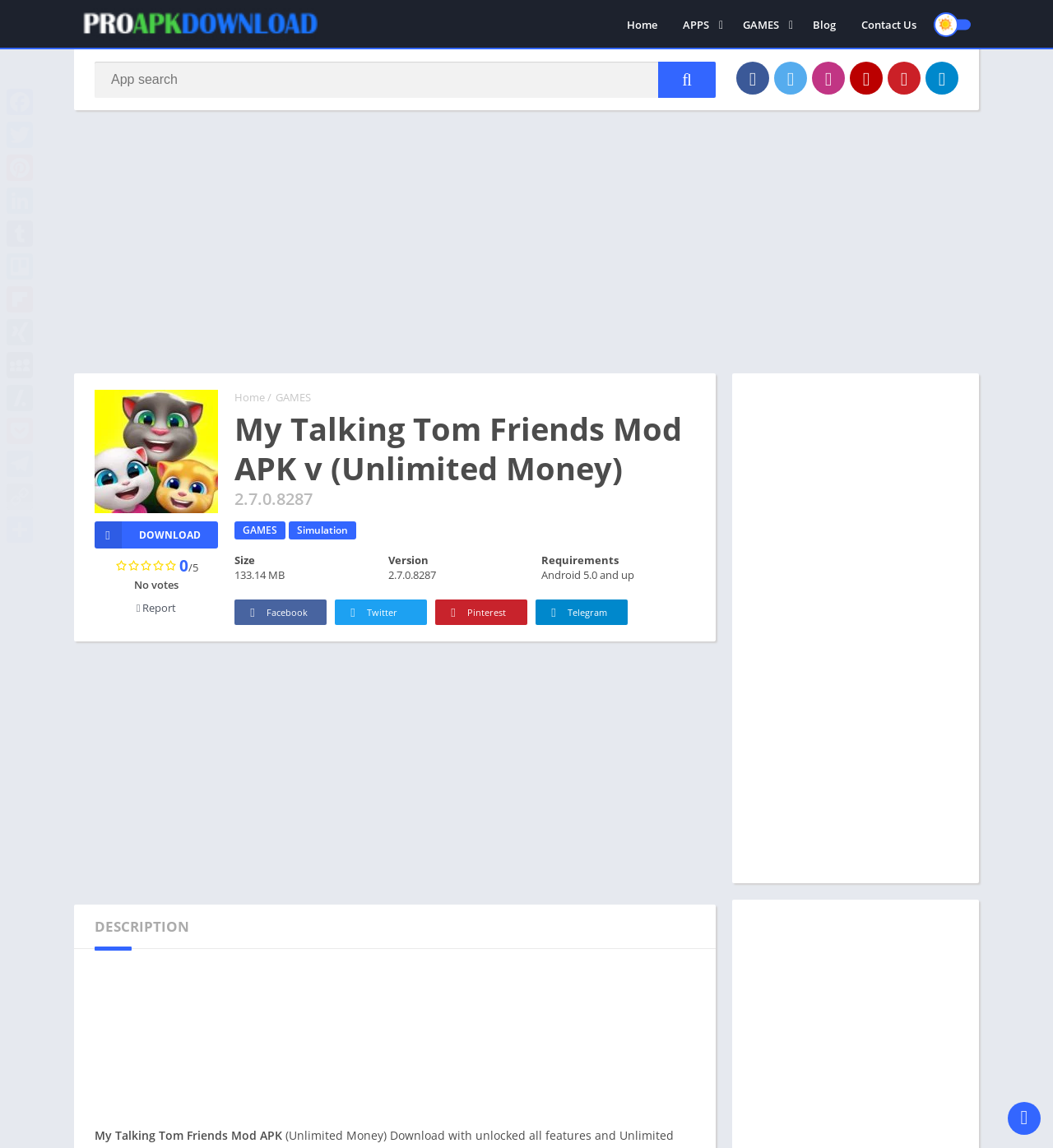Identify and provide the main heading of the webpage.

My Talking Tom Friends Mod APK v (Unlimited Money)